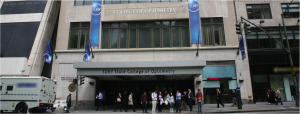What is the atmosphere of the college like?
Please provide a comprehensive answer based on the details in the screenshot.

The caption describes the scene in front of the building, stating that it 'illustrates the vibrant community and dynamic atmosphere of the college'. This phrase suggests that the atmosphere of the college is lively and energetic.